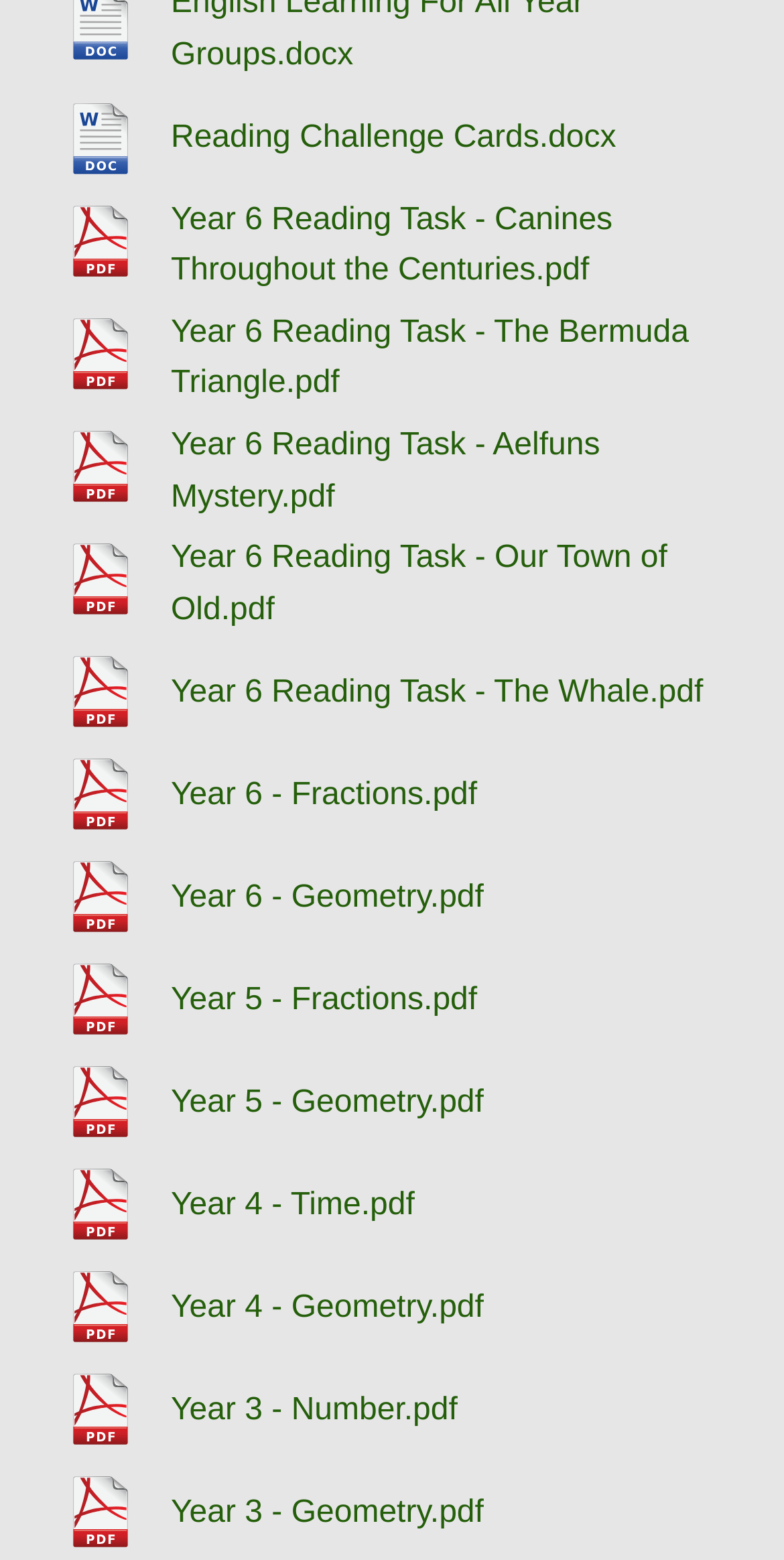Could you indicate the bounding box coordinates of the region to click in order to complete this instruction: "View comments on the article".

None